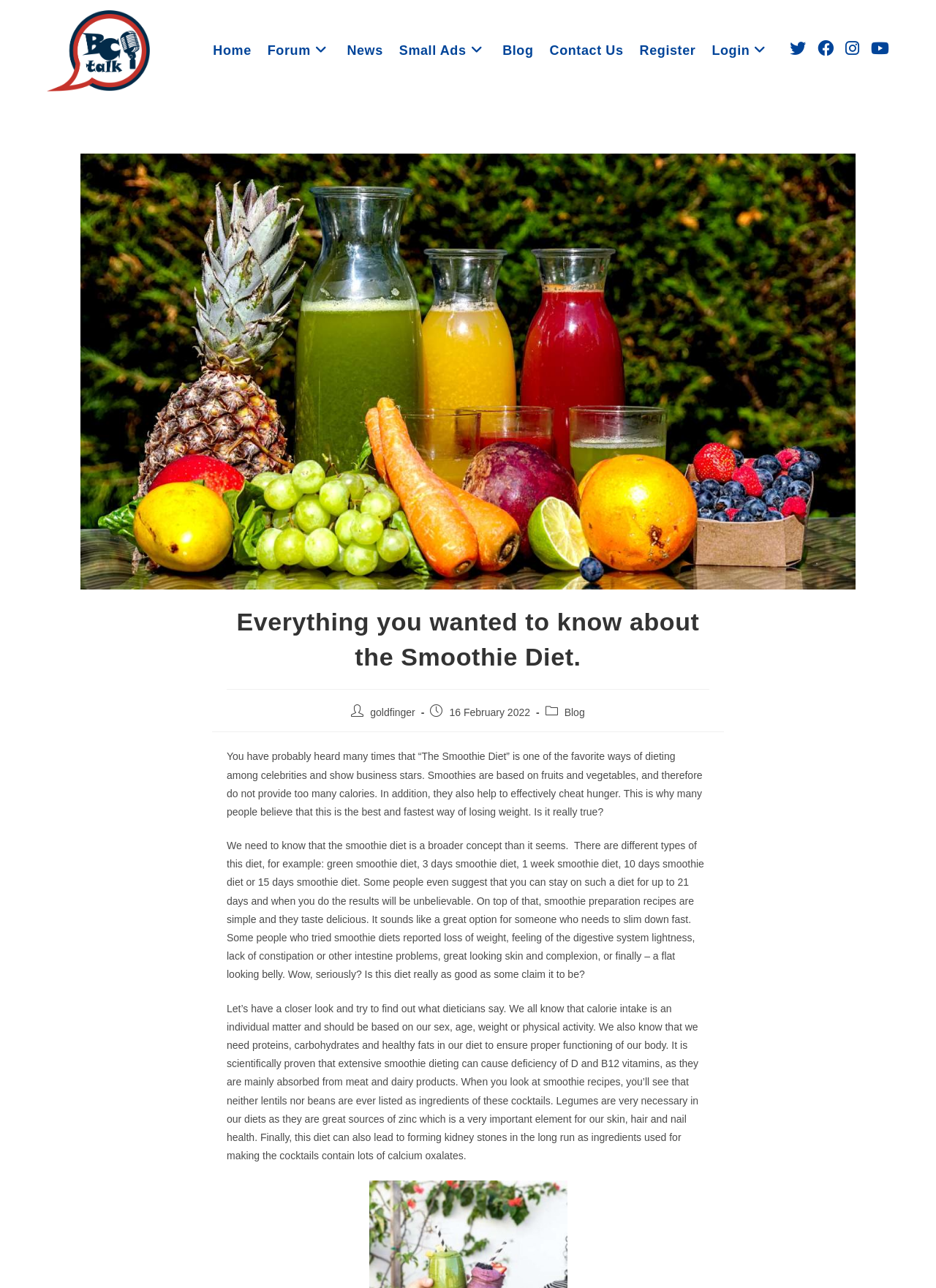Determine the bounding box coordinates for the HTML element described here: "Contact Us".

[0.579, 0.008, 0.675, 0.07]